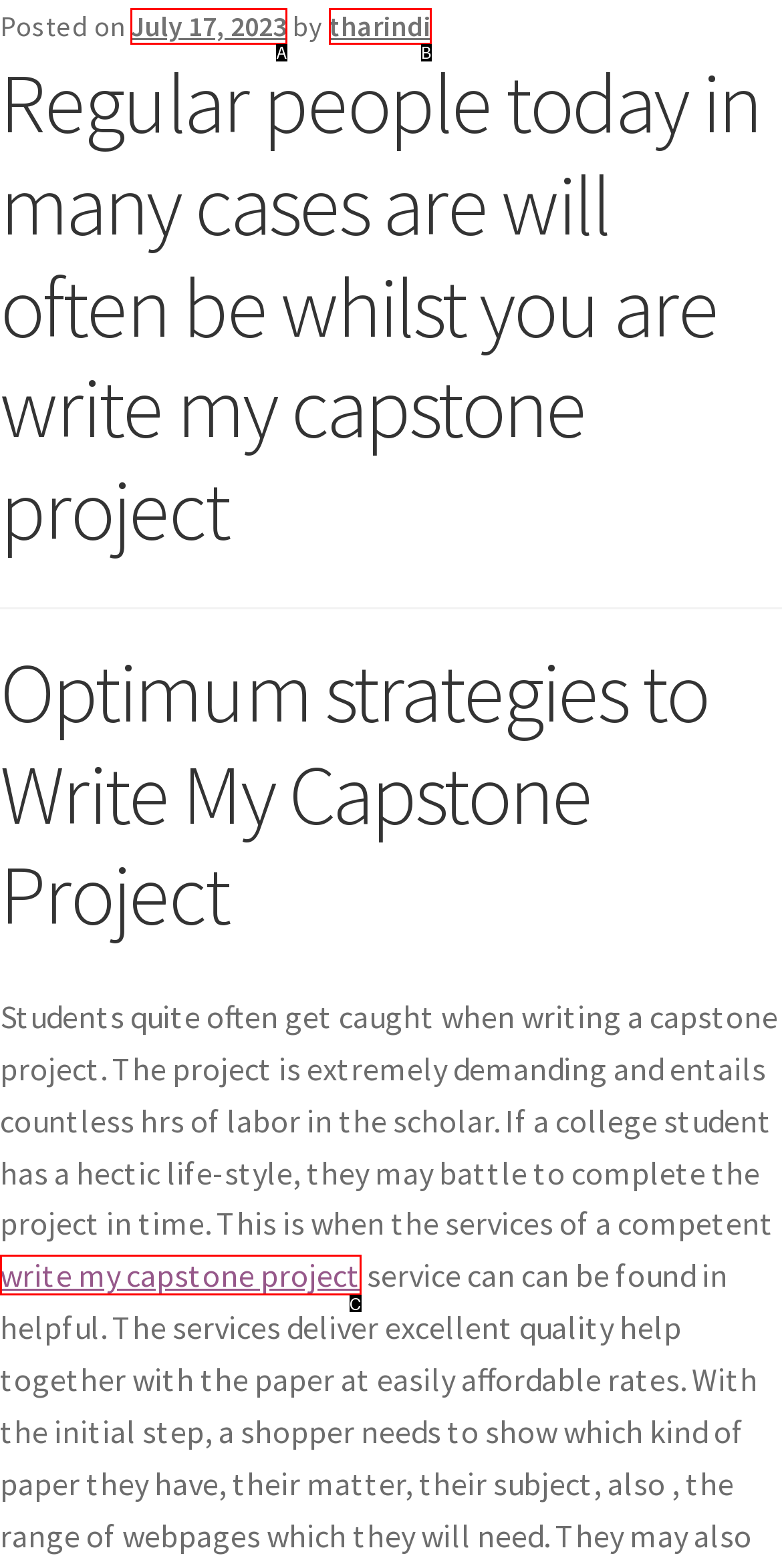Using the description: July 17, 2023August 8, 2023, find the corresponding HTML element. Provide the letter of the matching option directly.

A